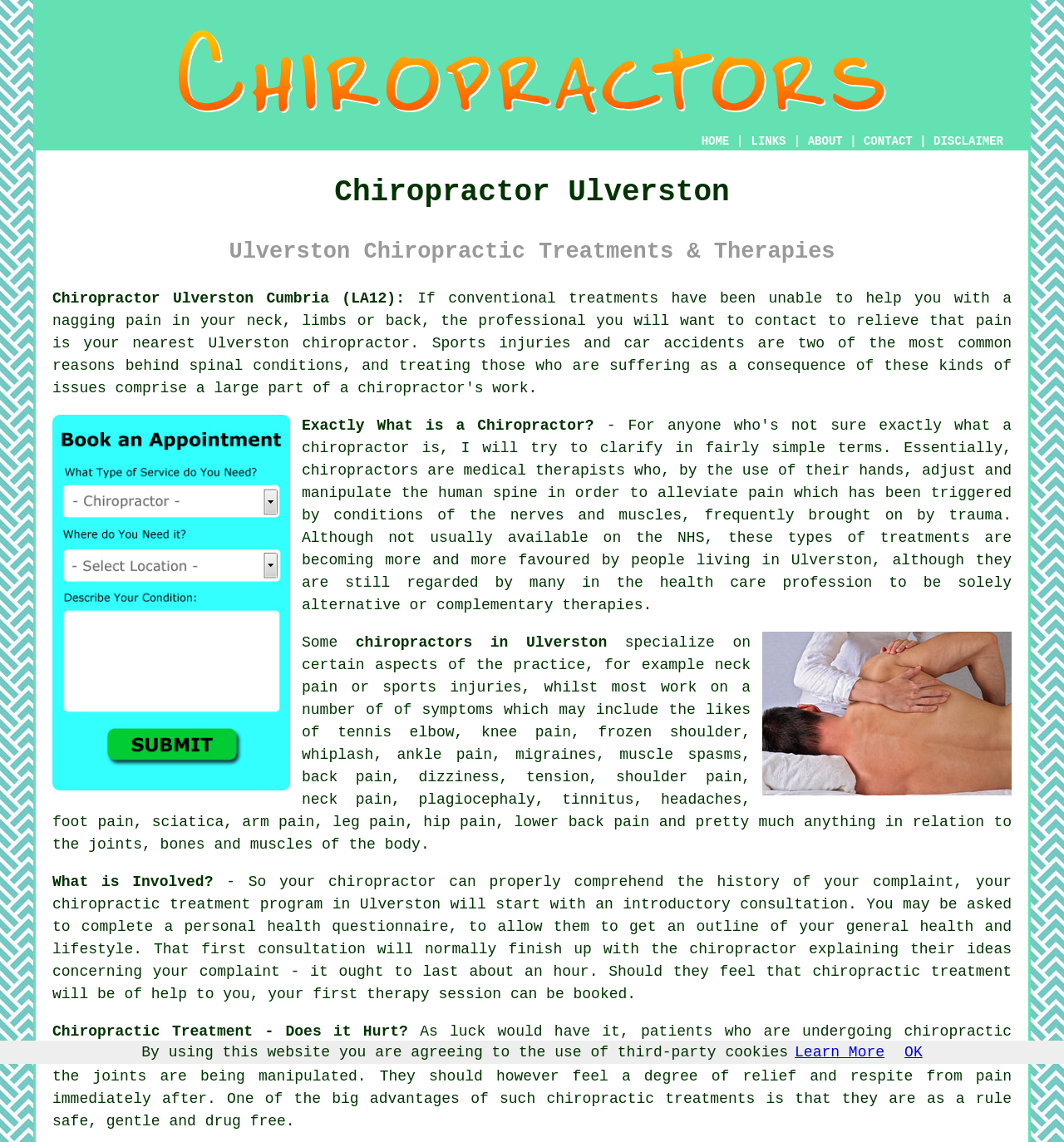Find the bounding box coordinates of the clickable area that will achieve the following instruction: "Click the HOME link".

[0.659, 0.118, 0.685, 0.13]